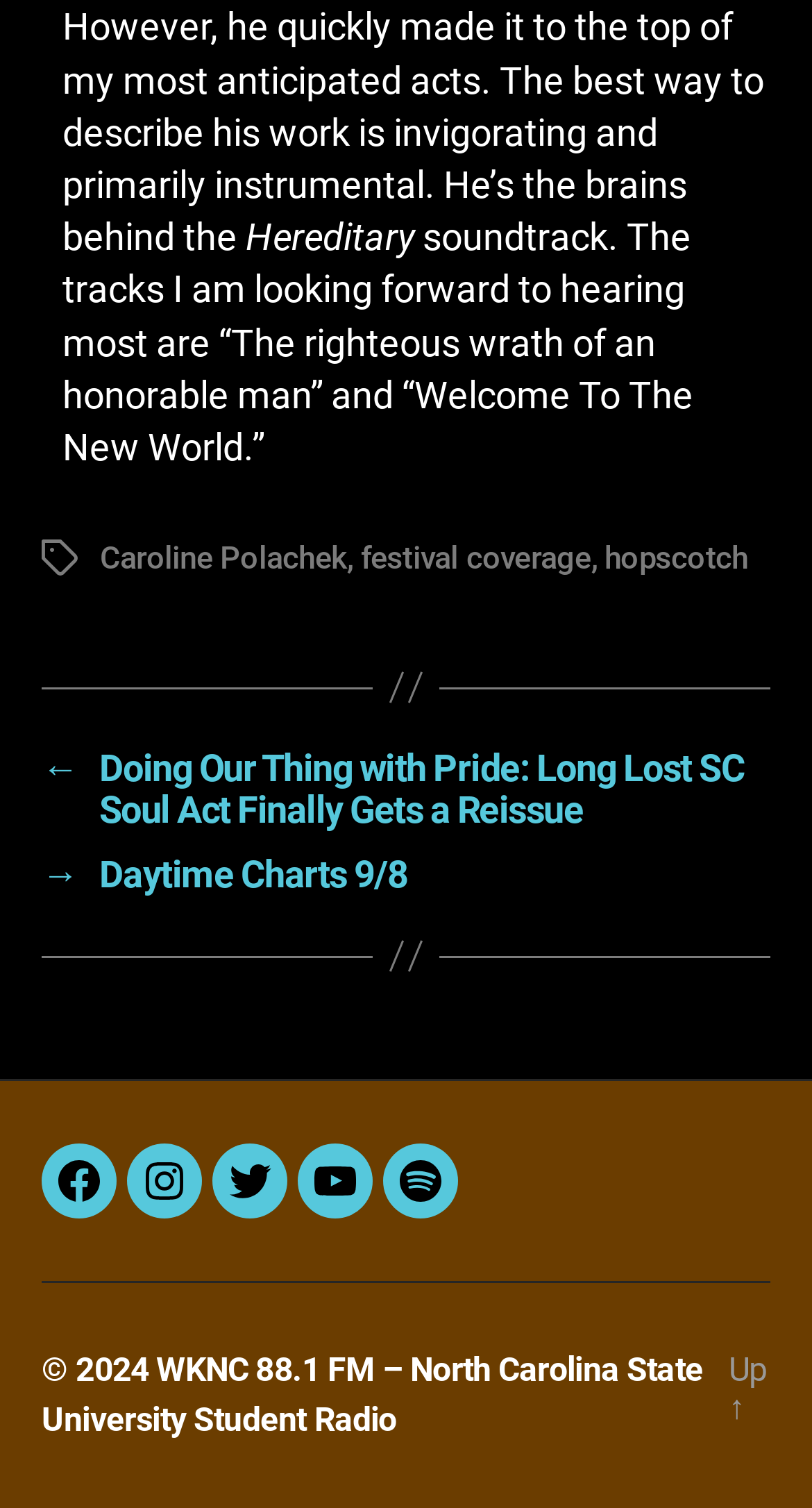What type of links are listed under 'Social links'?
Give a one-word or short-phrase answer derived from the screenshot.

Facebook, Instagram, Twitter, YouTube, Spotify